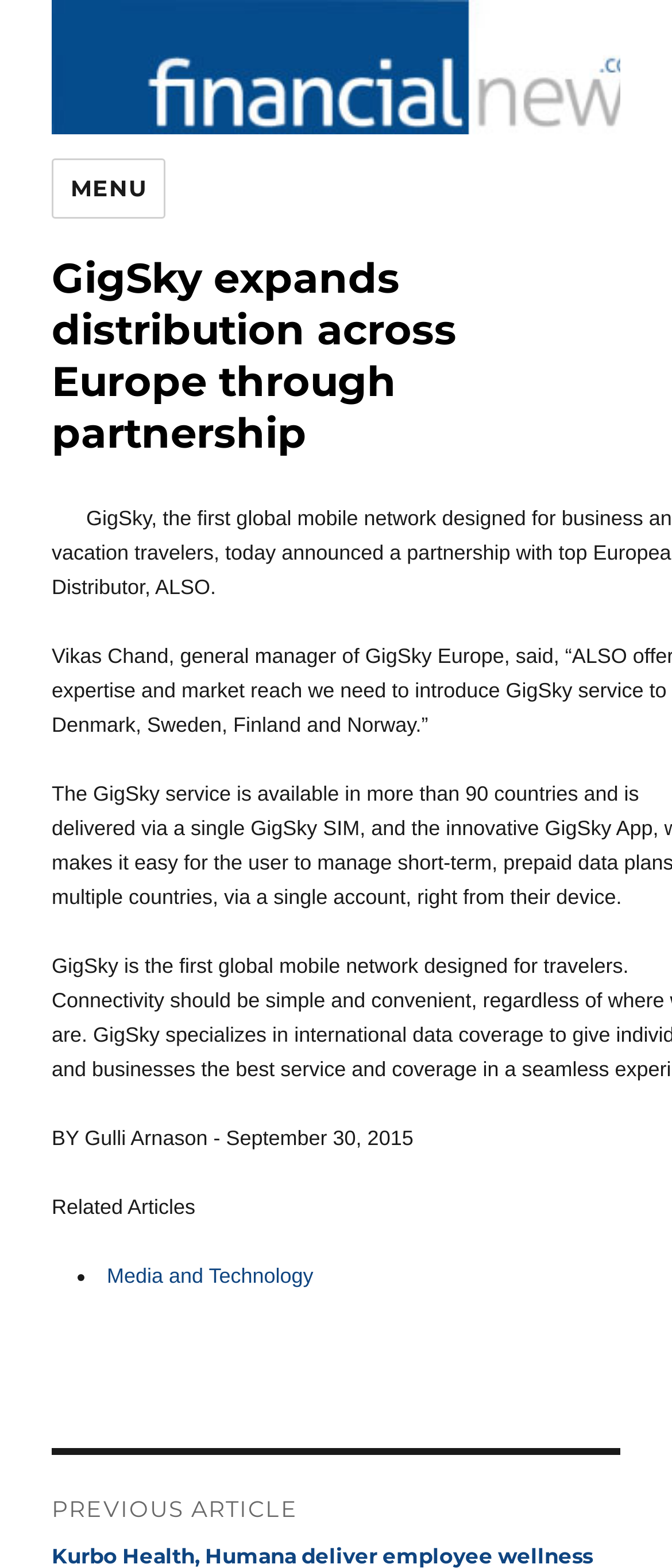Who is the author of the article?
Refer to the image and provide a thorough answer to the question.

I found the author's name by looking at the text 'BY Gulli Arnason -' which is located below the main heading of the article.